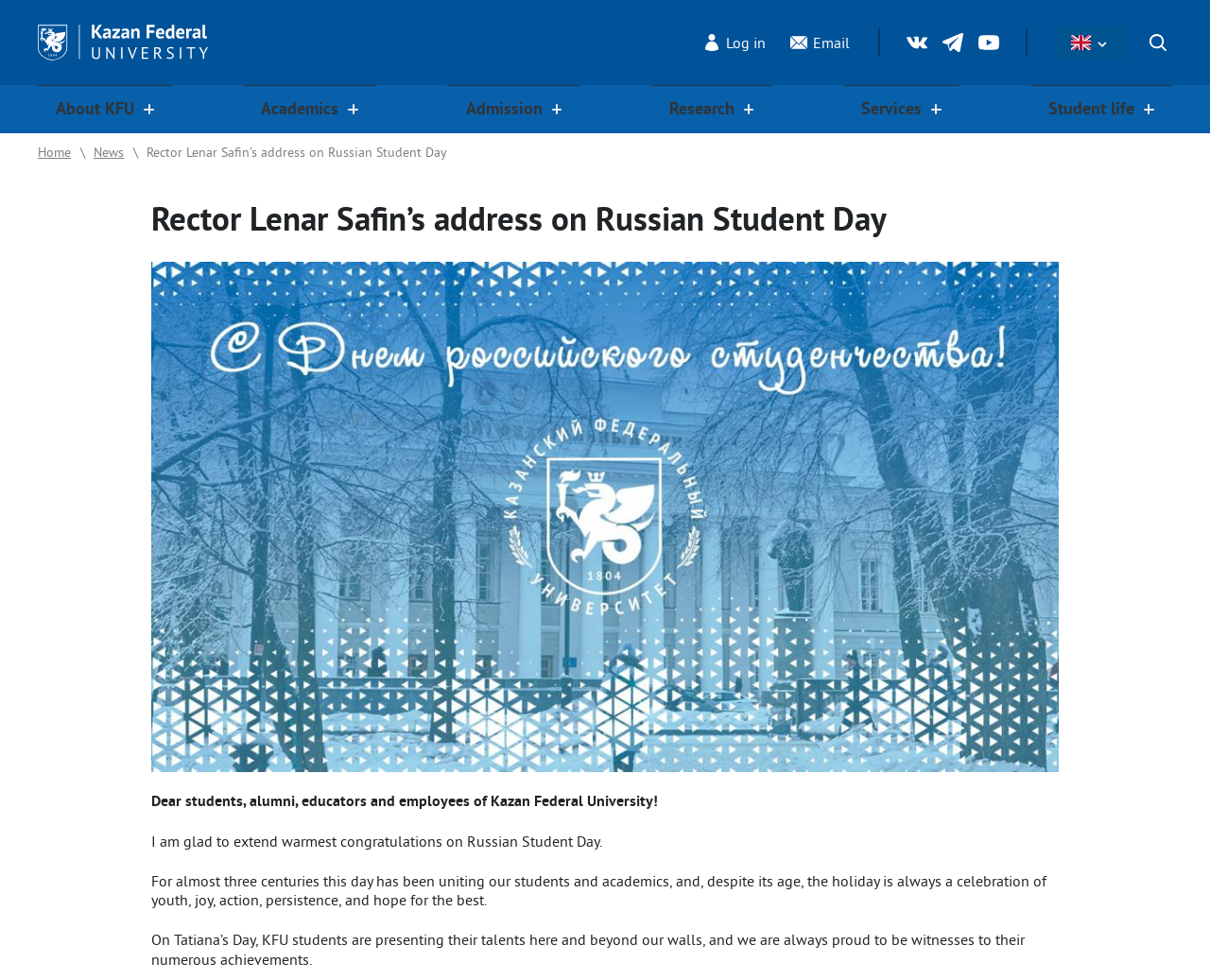Please provide the main heading of the webpage content.

Kazan Federal University